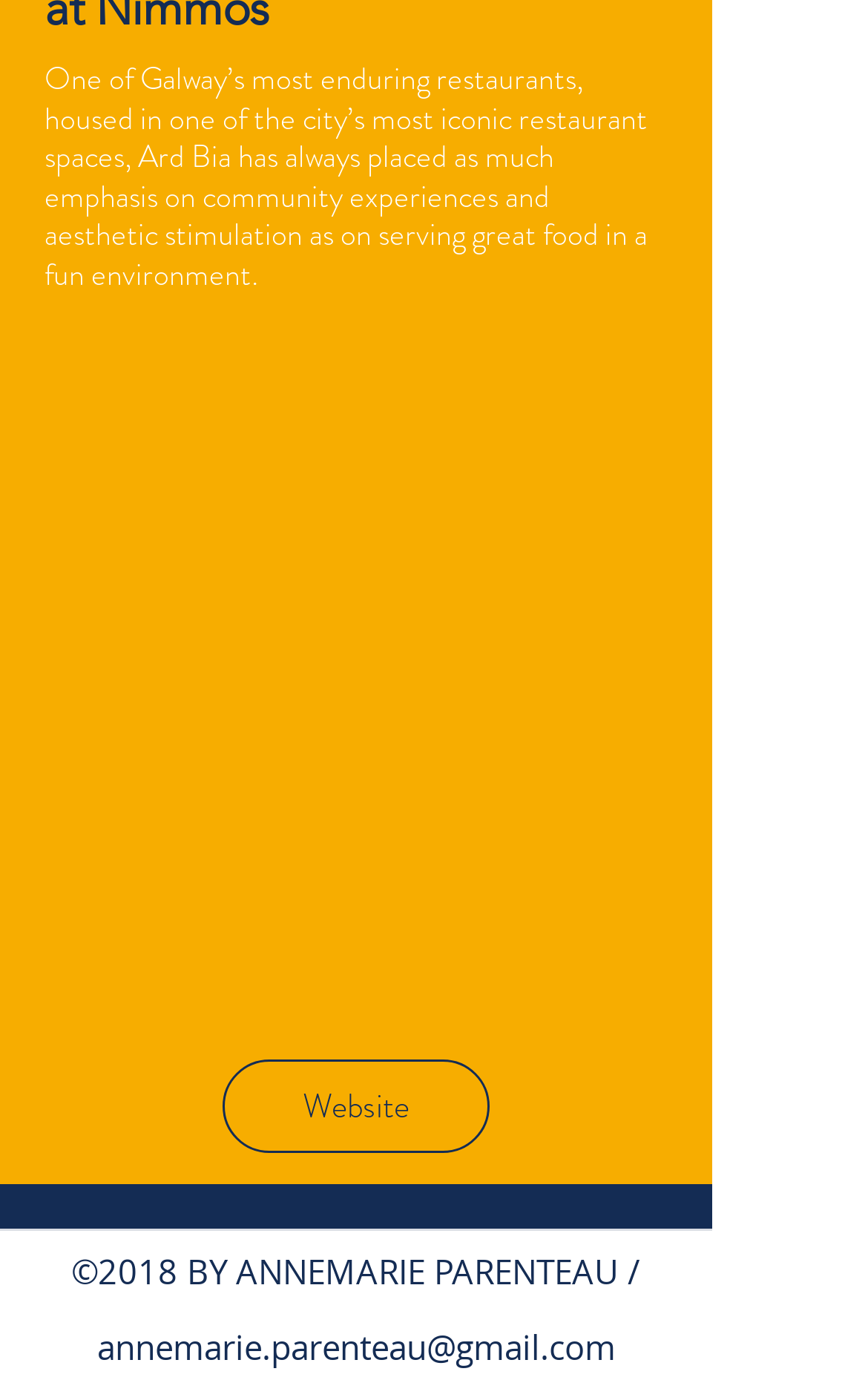Find the bounding box of the UI element described as follows: "Website".

[0.256, 0.768, 0.564, 0.836]